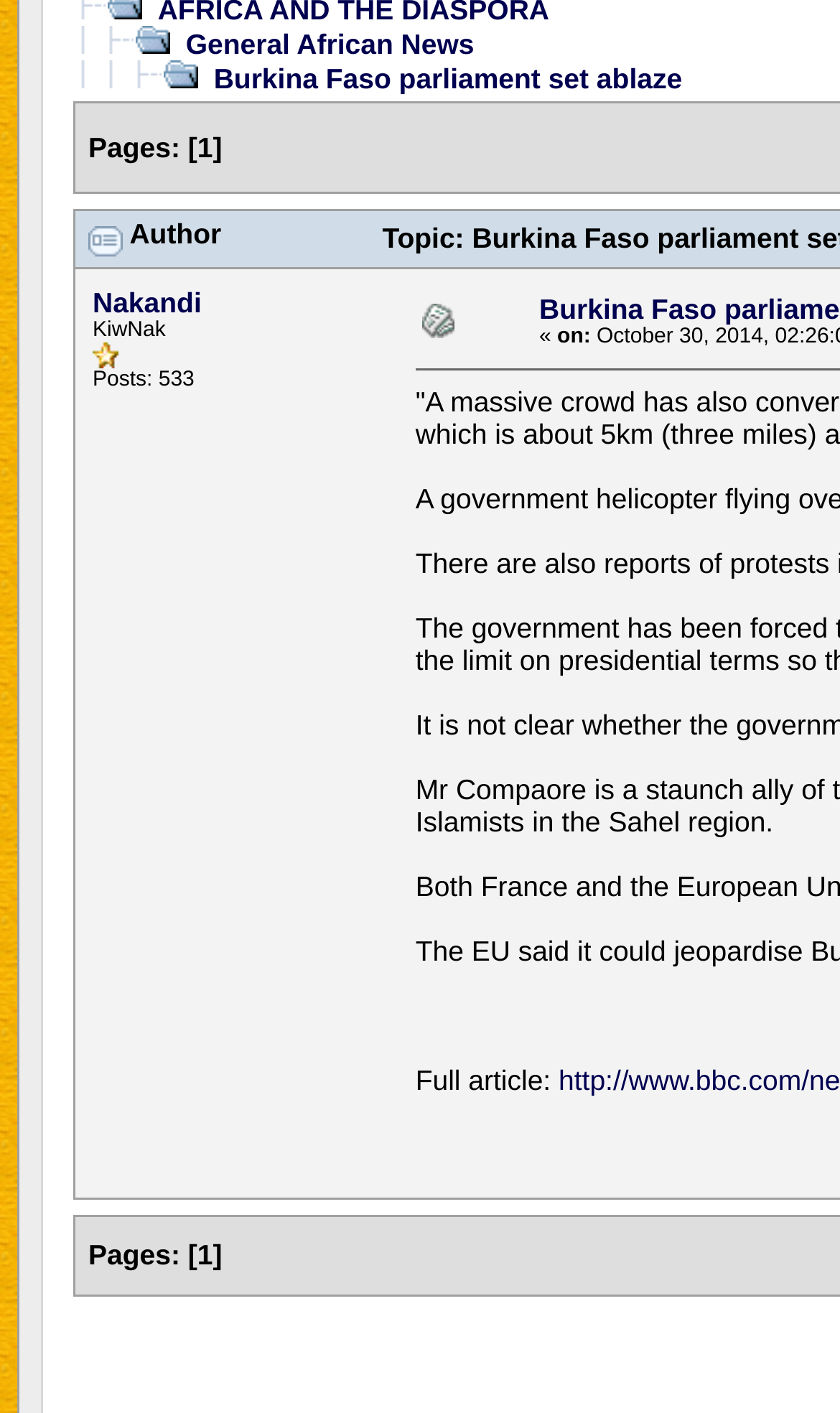Locate the UI element described as follows: "General African News". Return the bounding box coordinates as four float numbers between 0 and 1 in the order [left, top, right, bottom].

[0.221, 0.02, 0.564, 0.043]